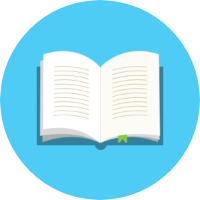Answer the question using only a single word or phrase: 
What is the purpose of the 'Membership Directory' section?

Provide information about member companies